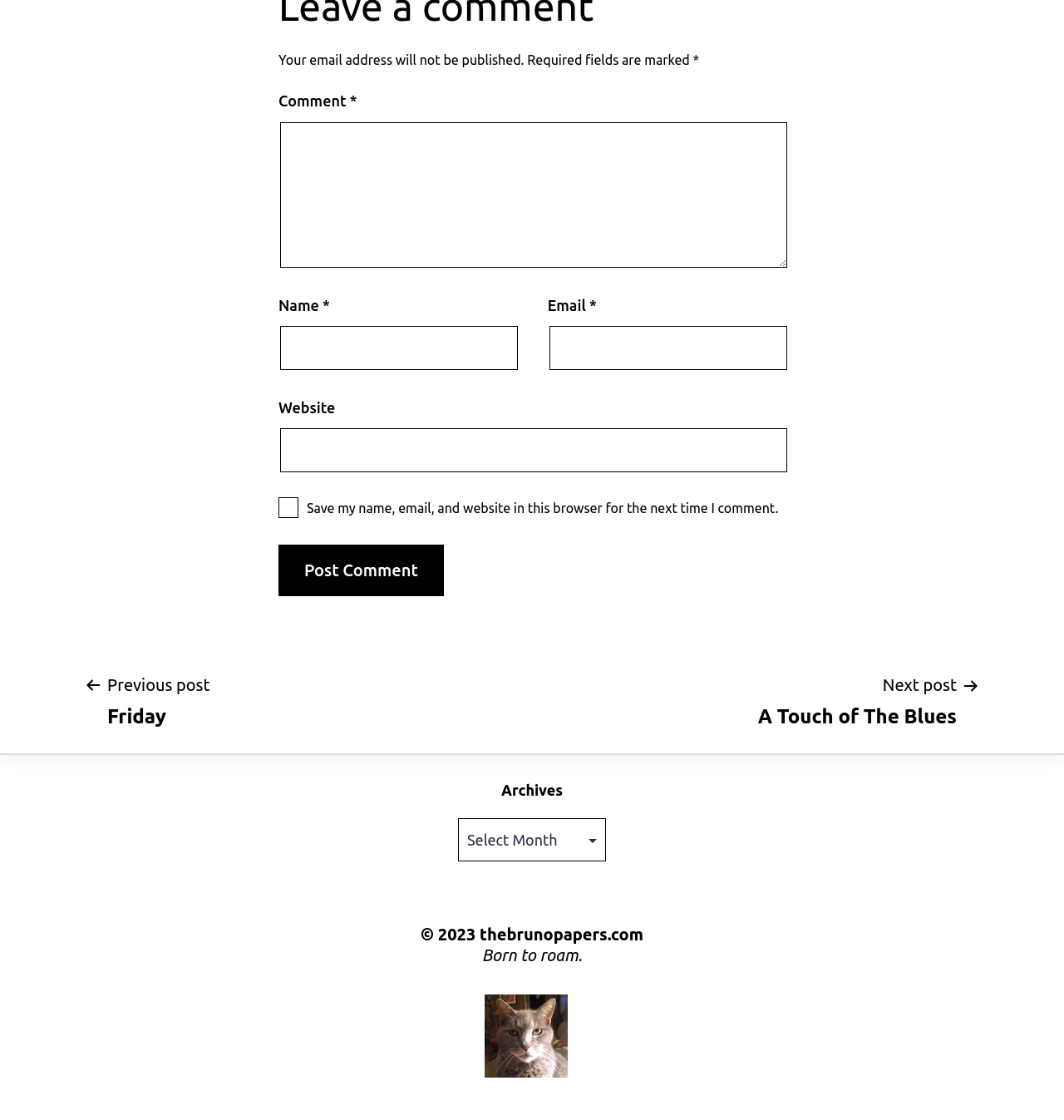What is the label of the first text box?
Offer a detailed and full explanation in response to the question.

The first text box is labeled as 'Comment' which is indicated by the StaticText element with the text 'Comment' and is located above the text box.